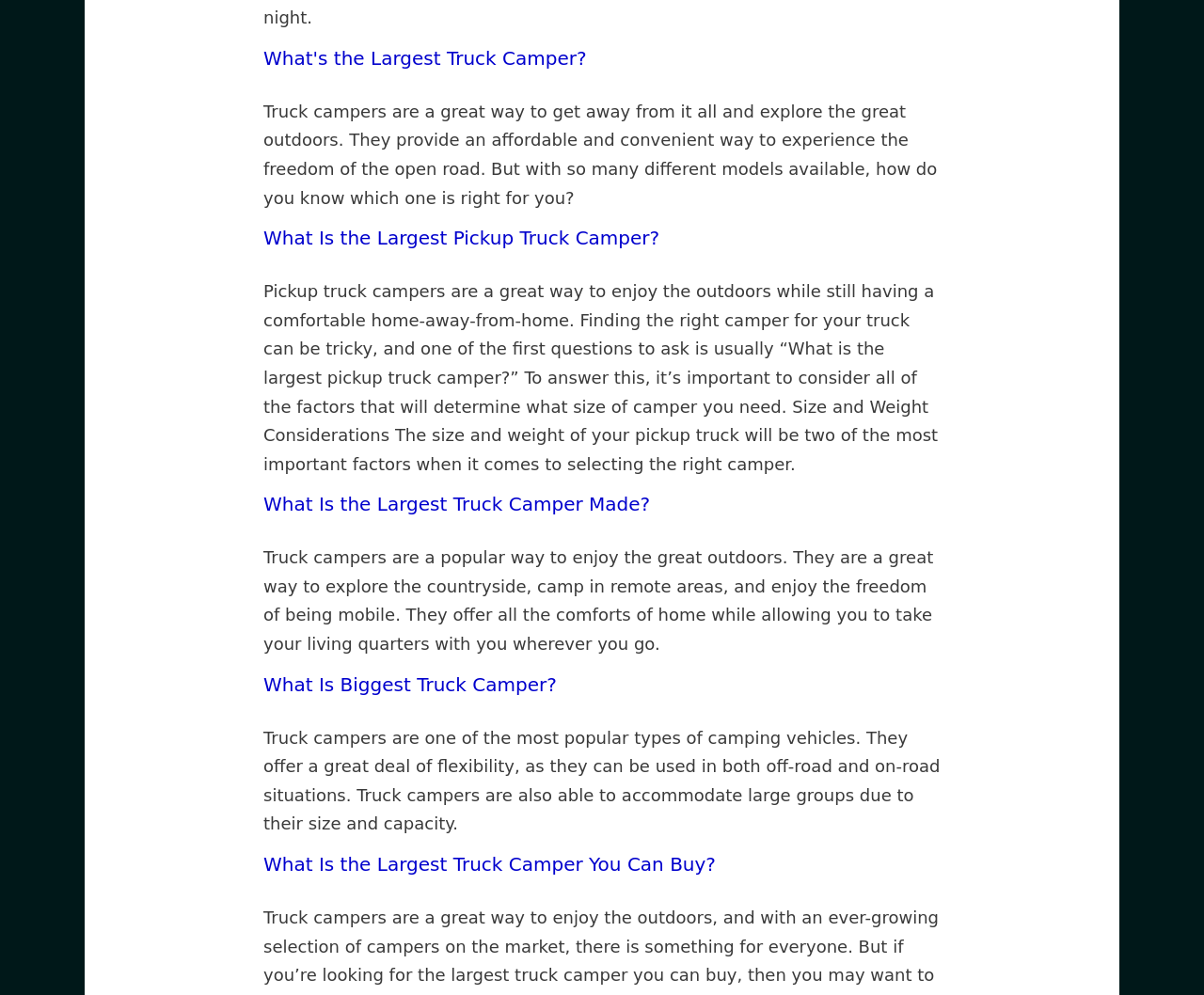Please analyze the image and give a detailed answer to the question:
What factors determine the size of a truck camper?

The webpage mentions that the size and weight of the pickup truck will be two of the most important factors when it comes to selecting the right camper, indicating that these factors determine the size of a truck camper.